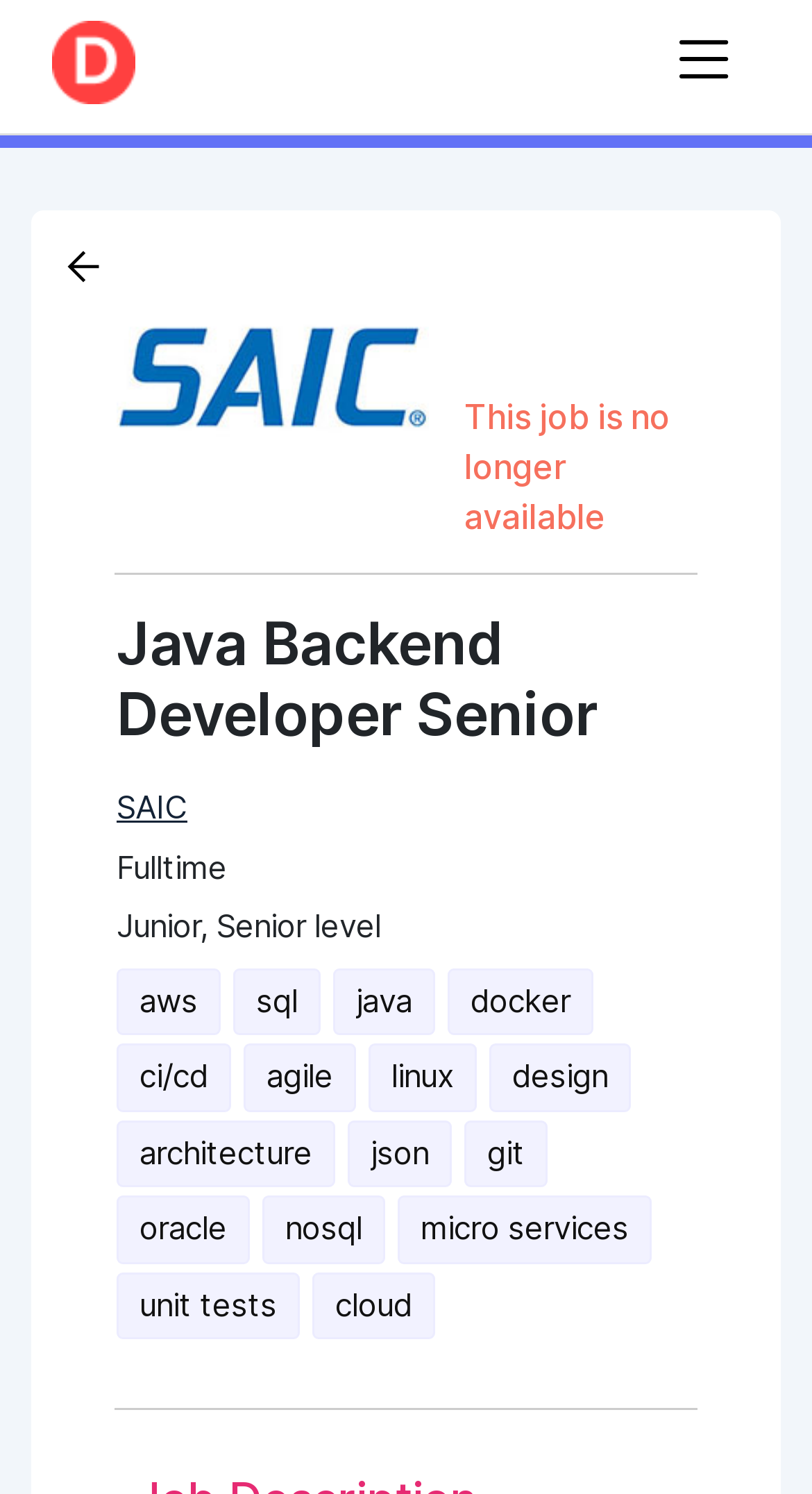Provide your answer in a single word or phrase: 
What is the status of the job posting?

No longer available